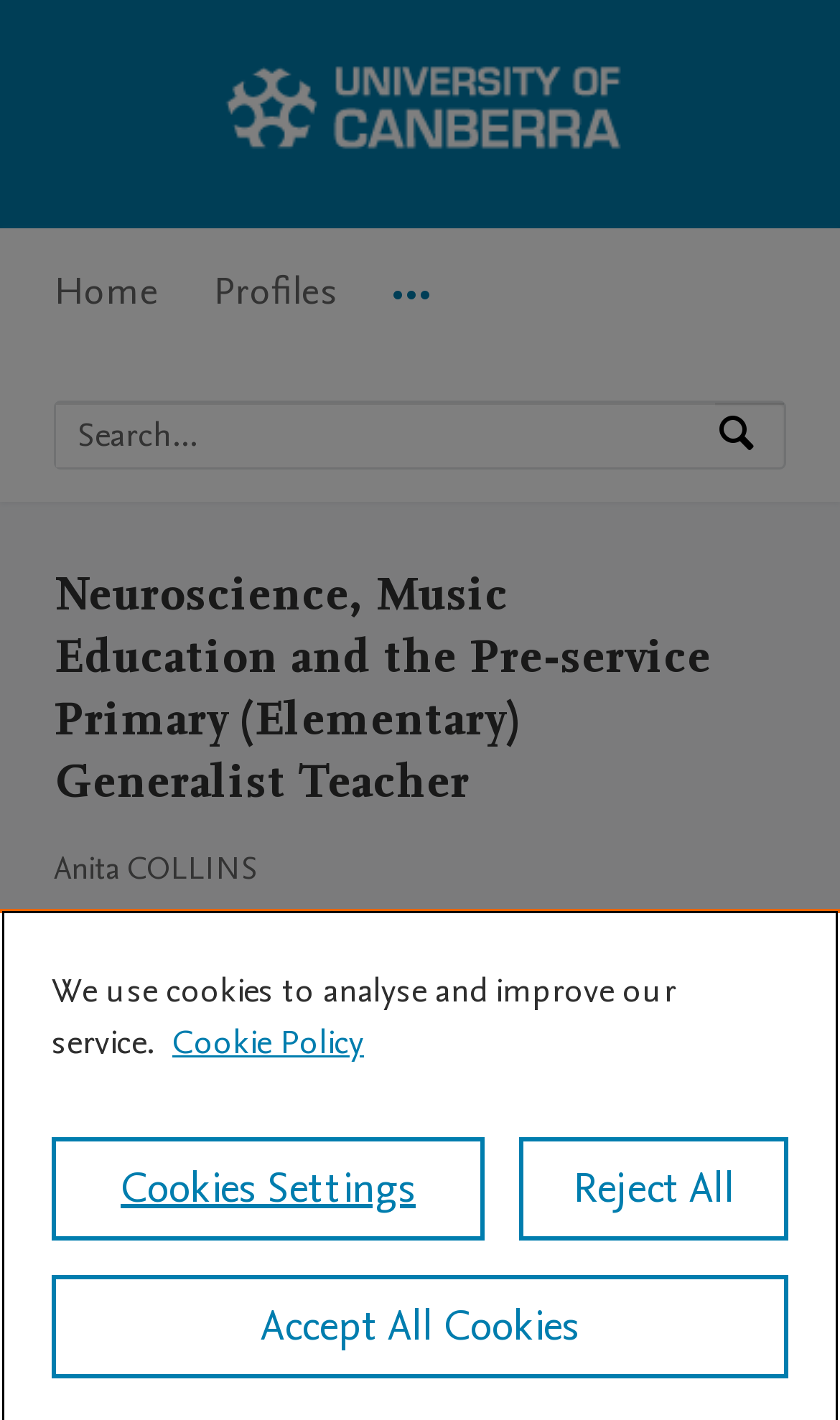Identify the bounding box coordinates of the element to click to follow this instruction: 'Search by expertise, name or affiliation'. Ensure the coordinates are four float values between 0 and 1, provided as [left, top, right, bottom].

[0.067, 0.283, 0.851, 0.328]